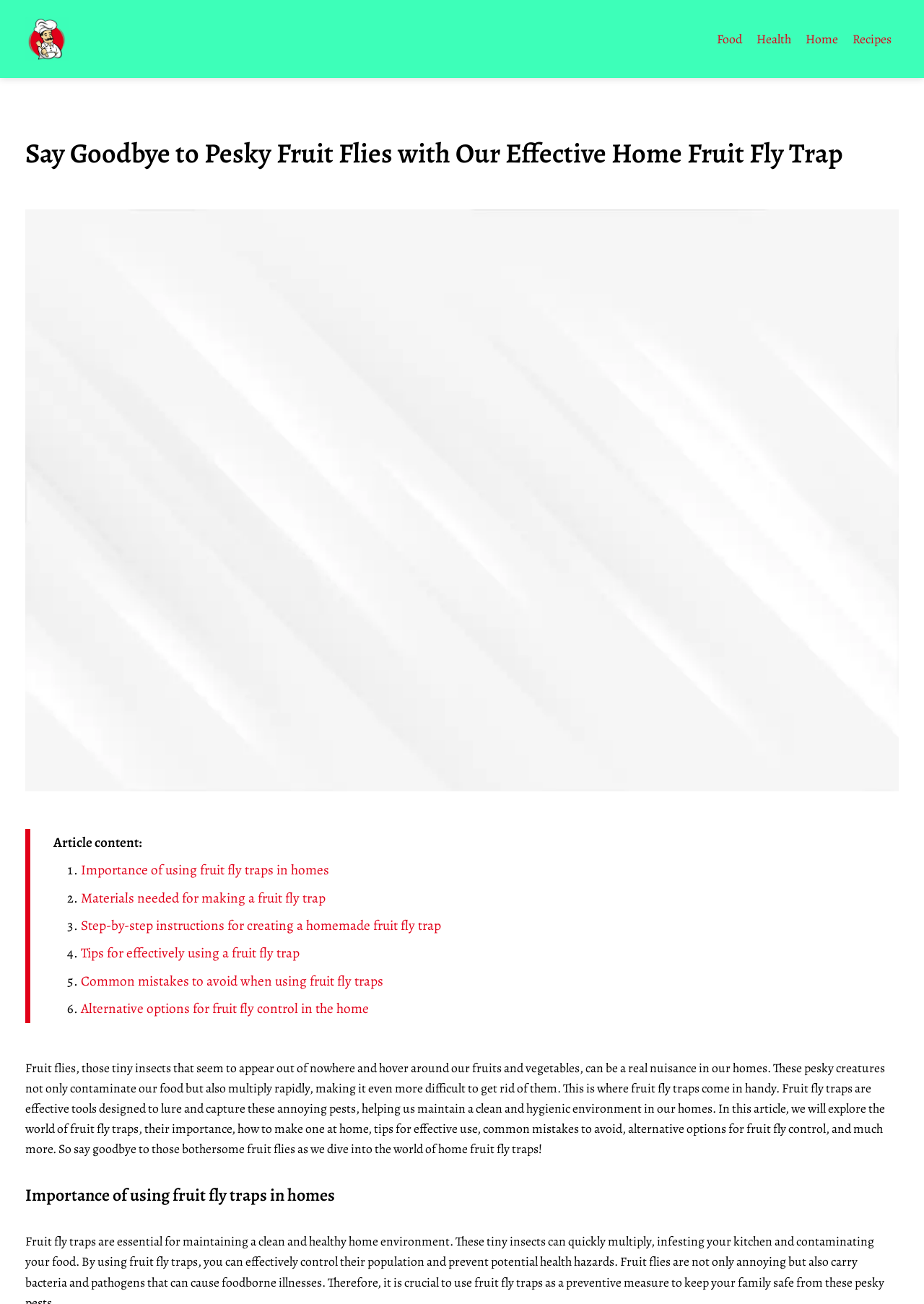What is an alternative to using fruit fly traps?
Please provide a comprehensive and detailed answer to the question.

The webpage mentions that alternative options for fruit fly control in the home will be explored, implying that there are other methods besides using fruit fly traps to control fruit flies.